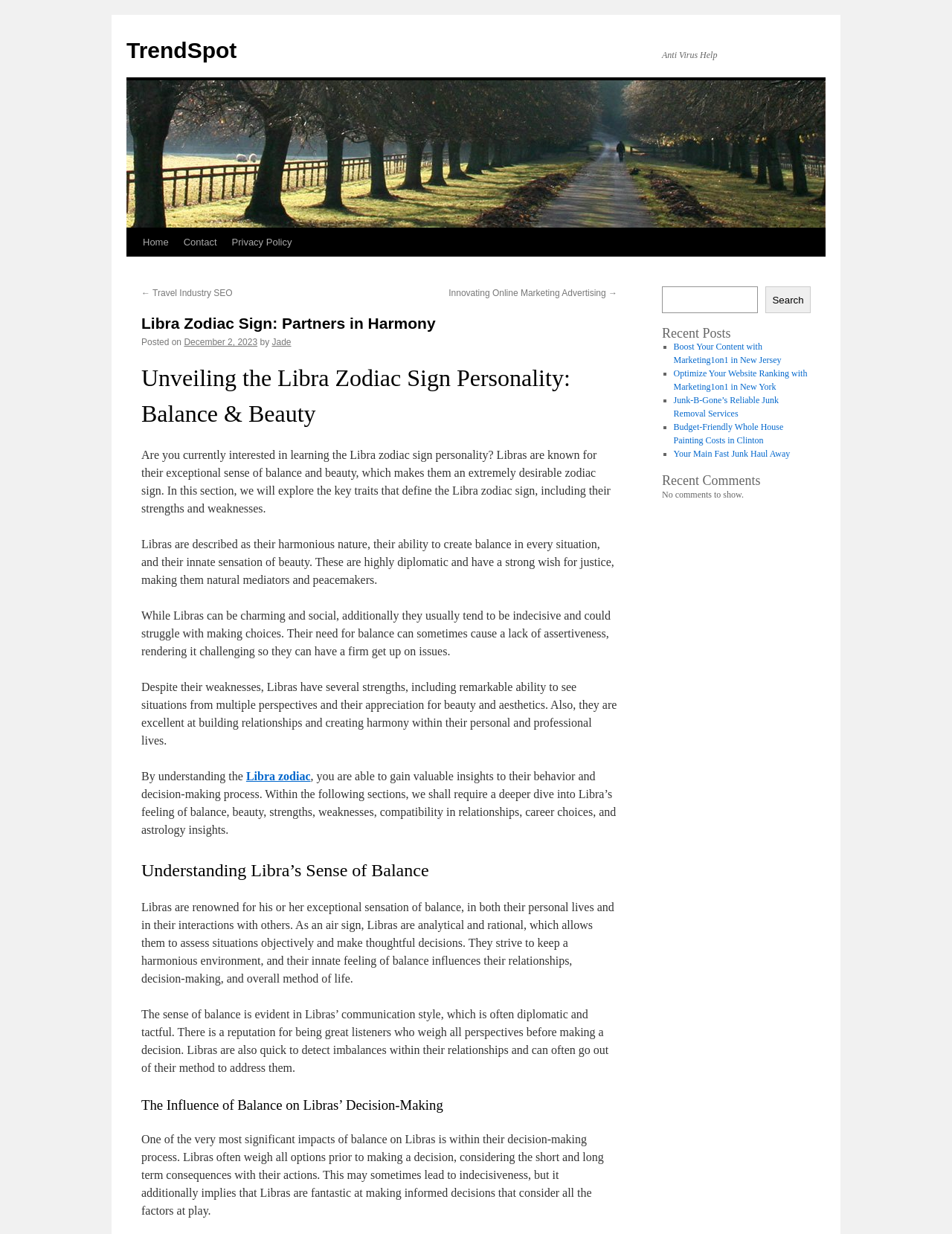Please determine the bounding box coordinates for the UI element described as: "Innovating Online Marketing Advertising →".

[0.471, 0.233, 0.648, 0.242]